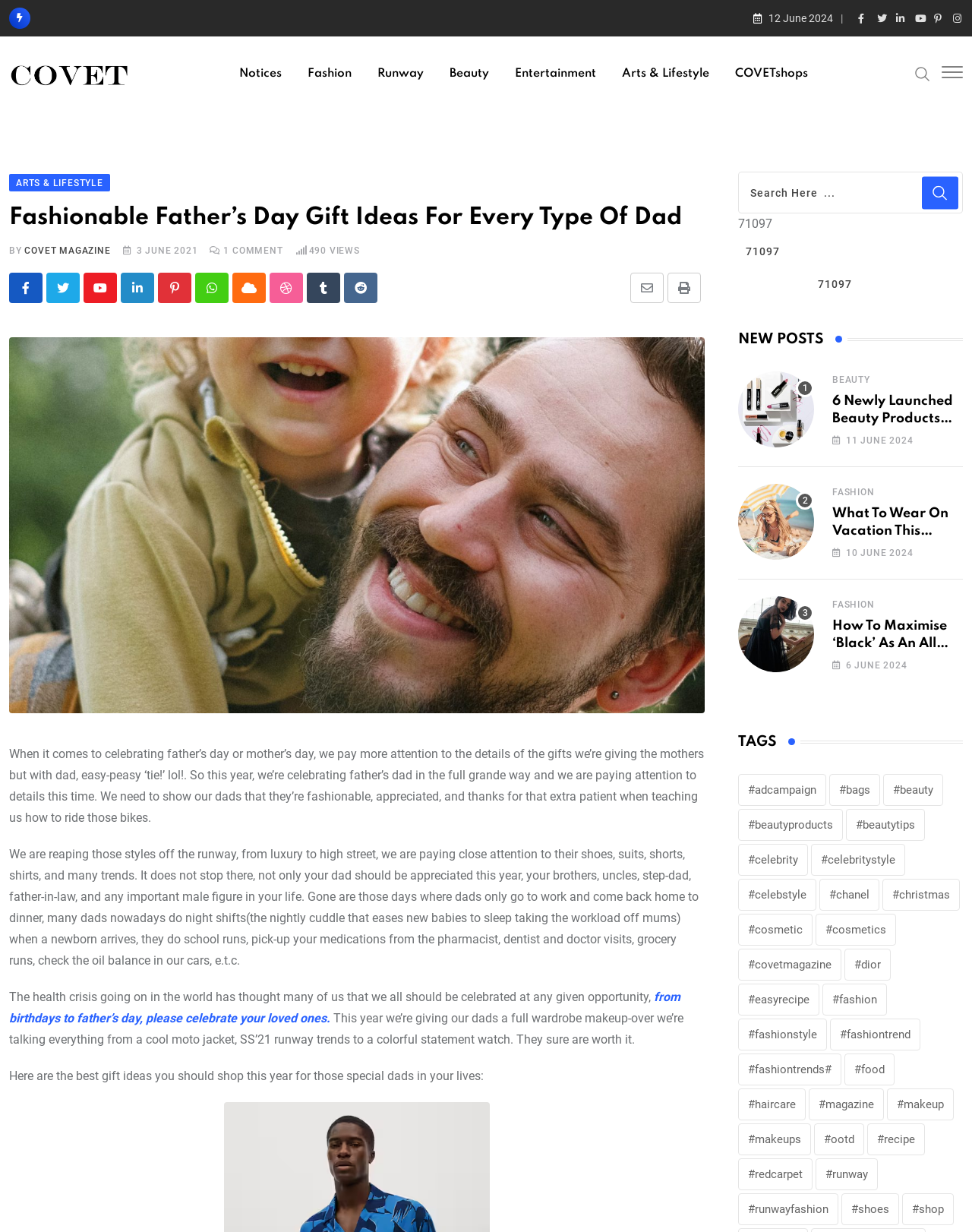Provide your answer in a single word or phrase: 
What is the date of the article?

3 JUNE 2021